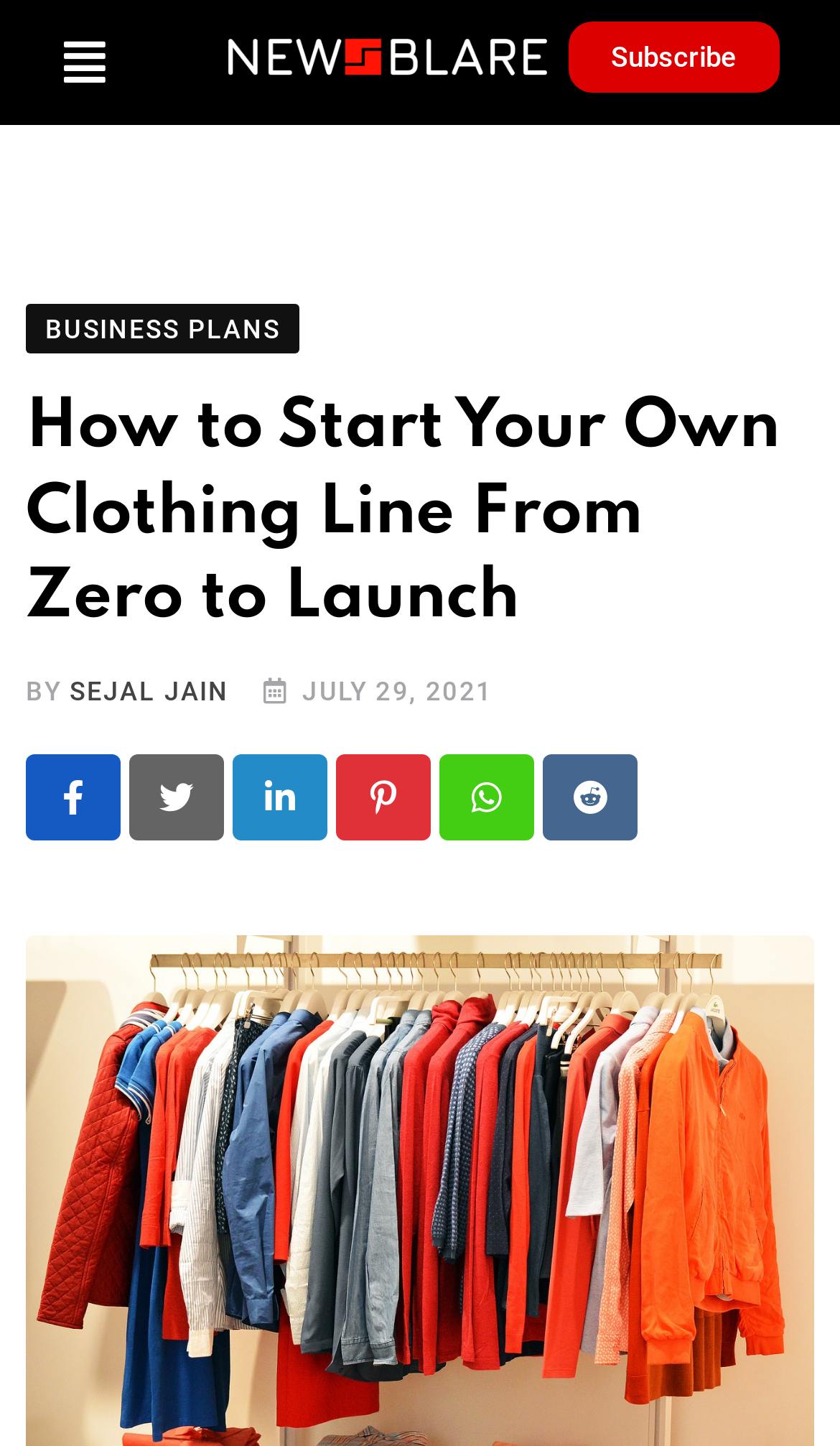Find the bounding box coordinates for the UI element whose description is: "Reddit". The coordinates should be four float numbers between 0 and 1, in the format [left, top, right, bottom].

[0.646, 0.522, 0.759, 0.581]